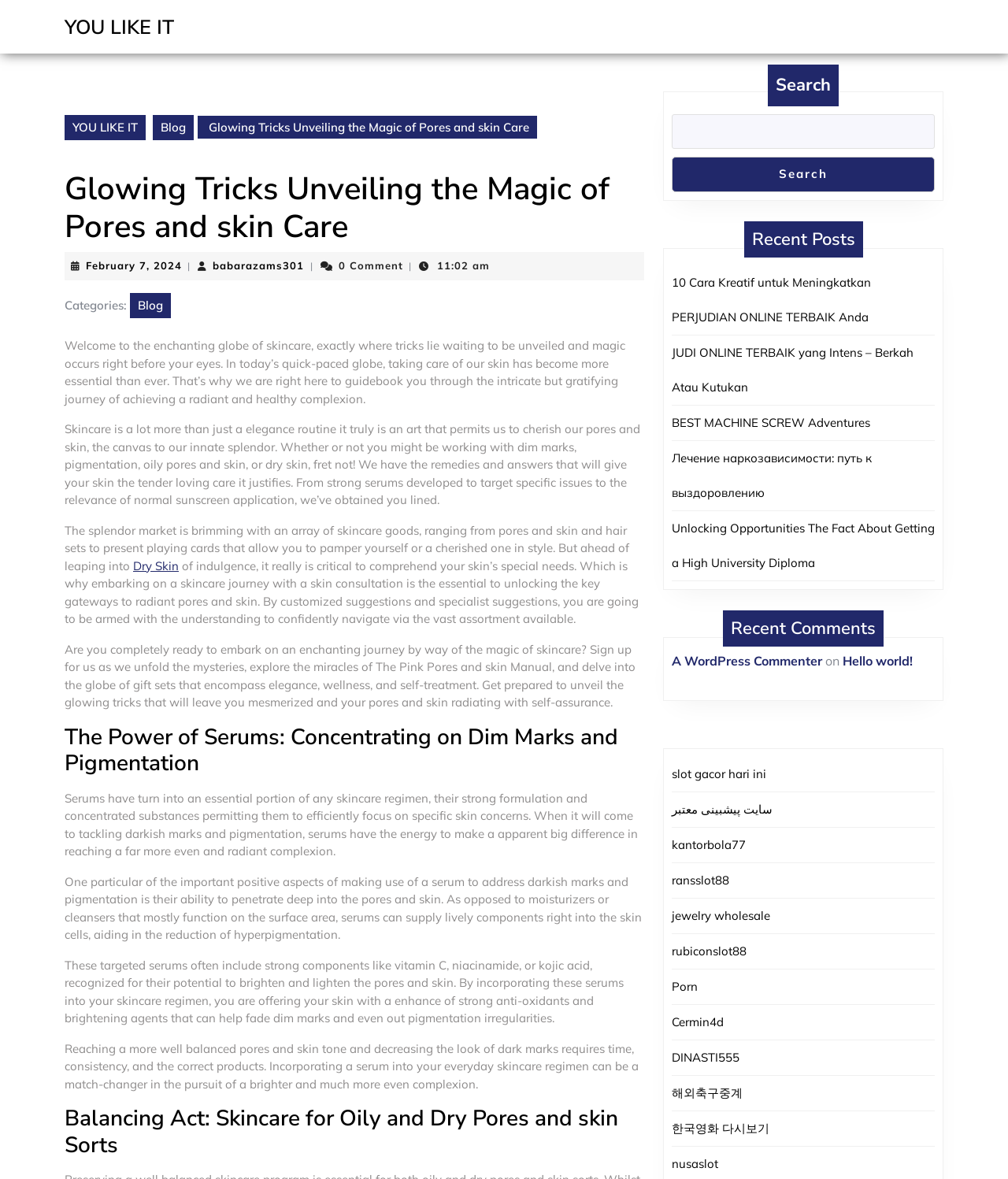Determine the bounding box coordinates (top-left x, top-left y, bottom-right x, bottom-right y) of the UI element described in the following text: A WordPress Commenter

[0.666, 0.554, 0.816, 0.567]